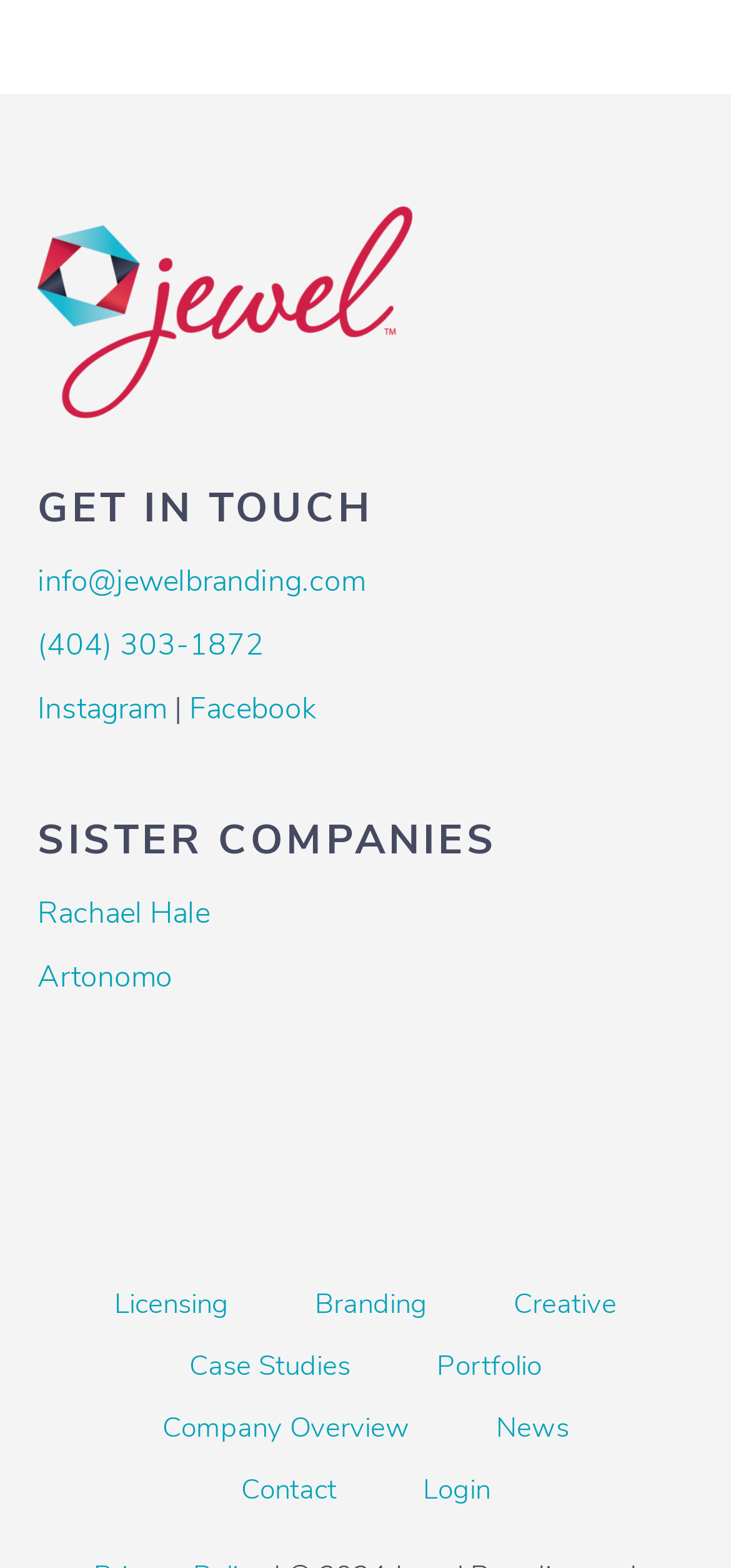Provide the bounding box coordinates, formatted as (top-left x, top-left y, bottom-right x, bottom-right y), with all values being floating point numbers between 0 and 1. Identify the bounding box of the UI element that matches the description: (404) 303-1872

[0.051, 0.398, 0.362, 0.424]